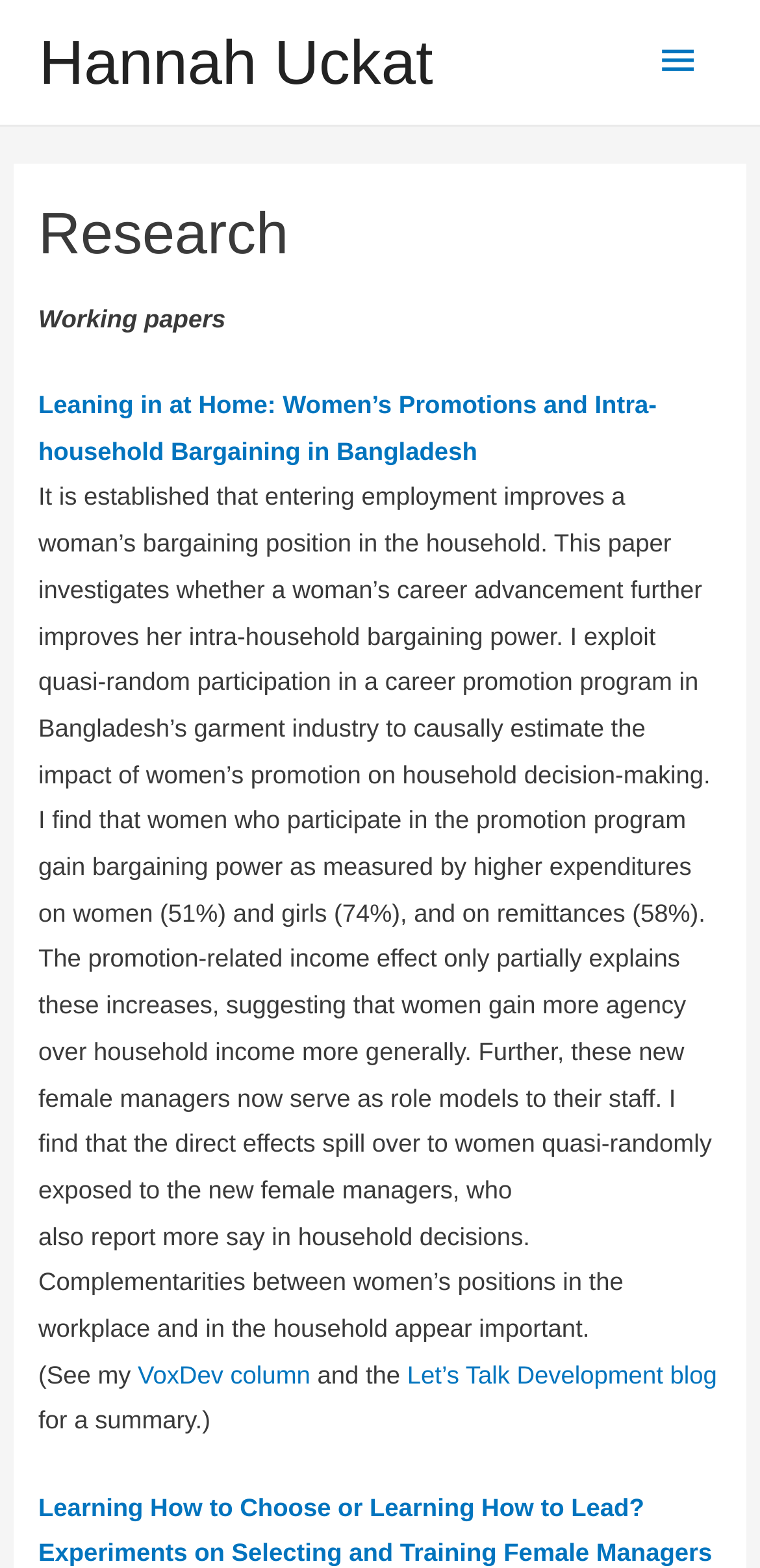Given the following UI element description: "Hannah Uckat", find the bounding box coordinates in the webpage screenshot.

[0.051, 0.017, 0.57, 0.062]